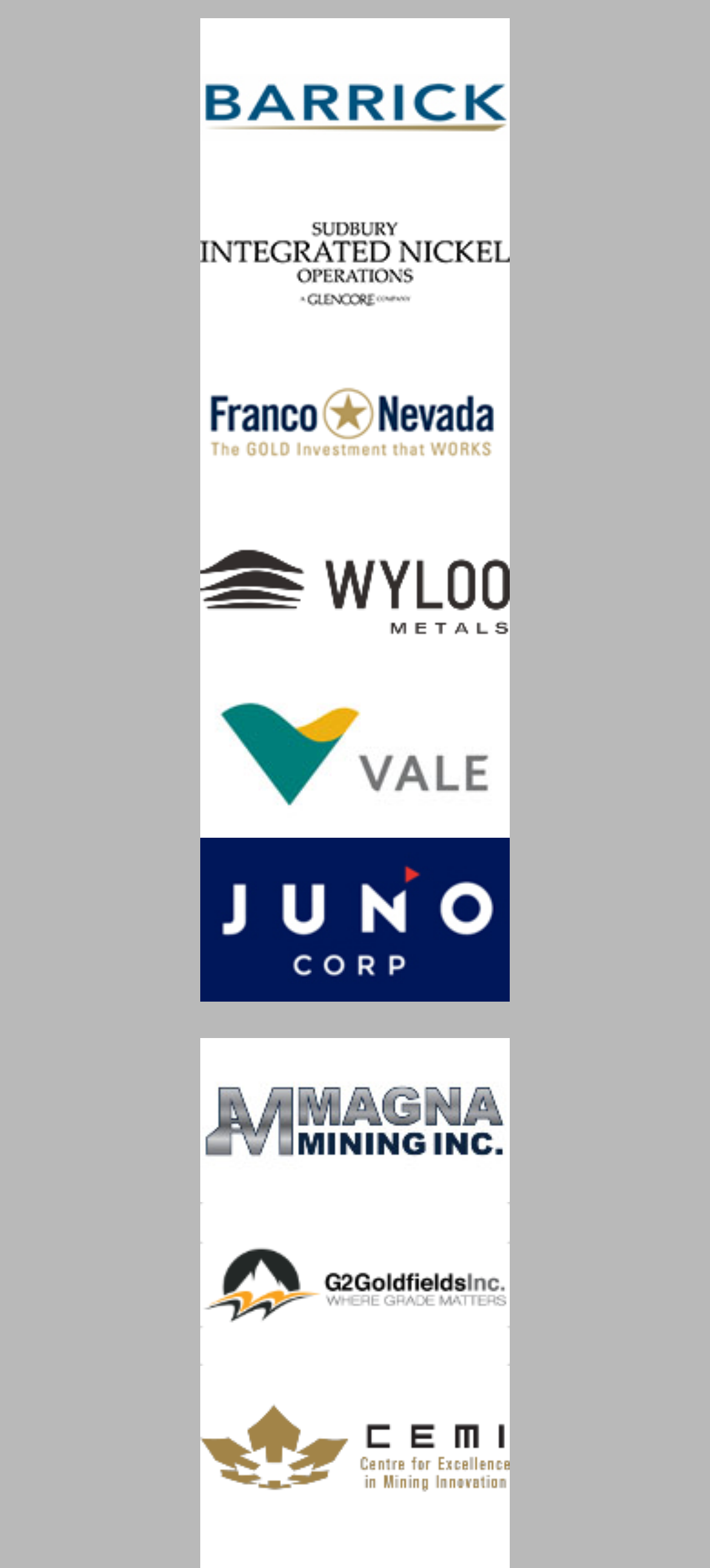Elaborate on the different components and information displayed on the webpage.

The webpage appears to be a news article page. At the top, there is a title "Separatist Northern Ontario Party officially a registered party – by Jon Thompson, (tbnewswatch.com – August 3, 2016) – Republic of Mining". Below the title, there are 10 links arranged horizontally, taking up most of the width of the page. These links are positioned close together, with the first link starting from the left edge of the page and the last link ending at the right edge of the page. The links are stacked vertically, with each link positioned directly below the previous one.